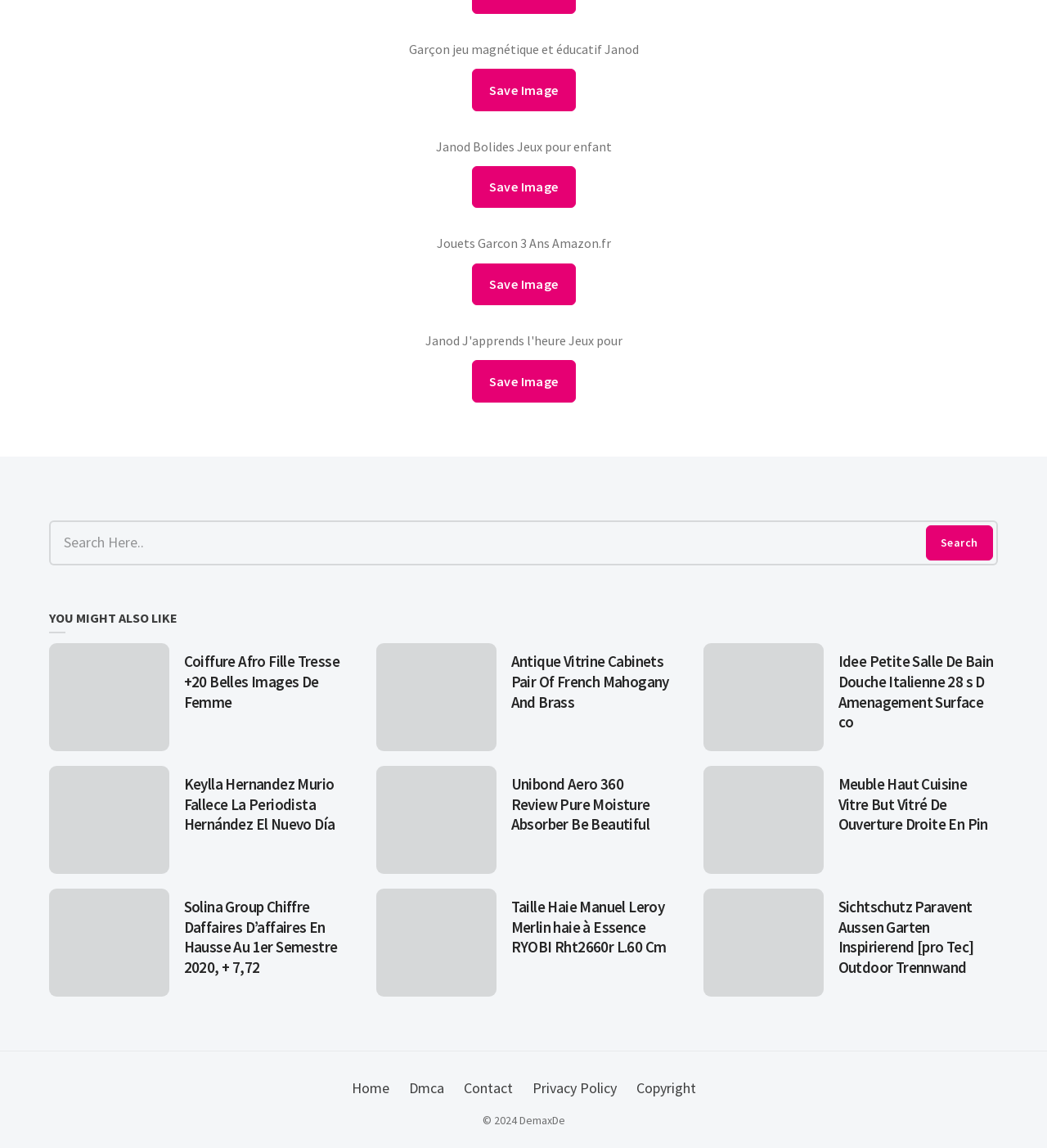Answer the question below in one word or phrase:
How many articles are under the 'YOU MIGHT ALSO LIKE' heading?

8